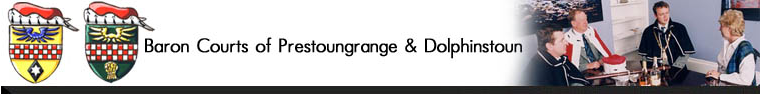Elaborate on the image with a comprehensive description.

This image showcases the emblems of the "Baron Courts of Prestoungrange & Dolphinstoun," presented side by side. The left emblem features a blue and gold design, while the right displays a green motif, both adorned with traditional Scottish headdresses. Beneath the coats of arms, the title "Baron Courts of Prestoungrange & Dolphinstoun" is displayed in elegant black lettering. The backdrop suggests a formal setting, possibly a meeting or ceremonial event involving individuals dressed in formal attire, emphasizing the heritage and significance of these baron courts in the community.